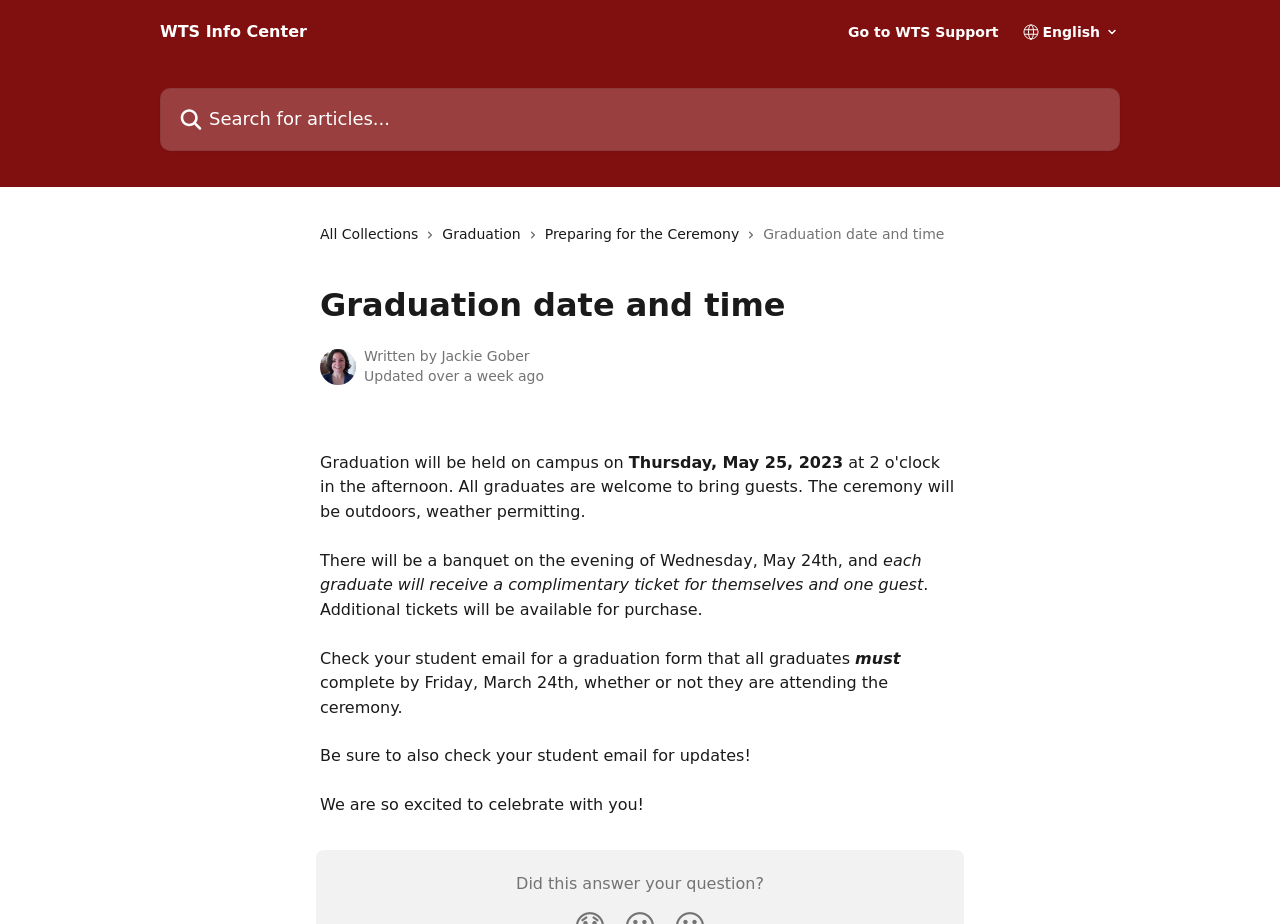Predict the bounding box for the UI component with the following description: "All Collections".

[0.25, 0.241, 0.333, 0.265]